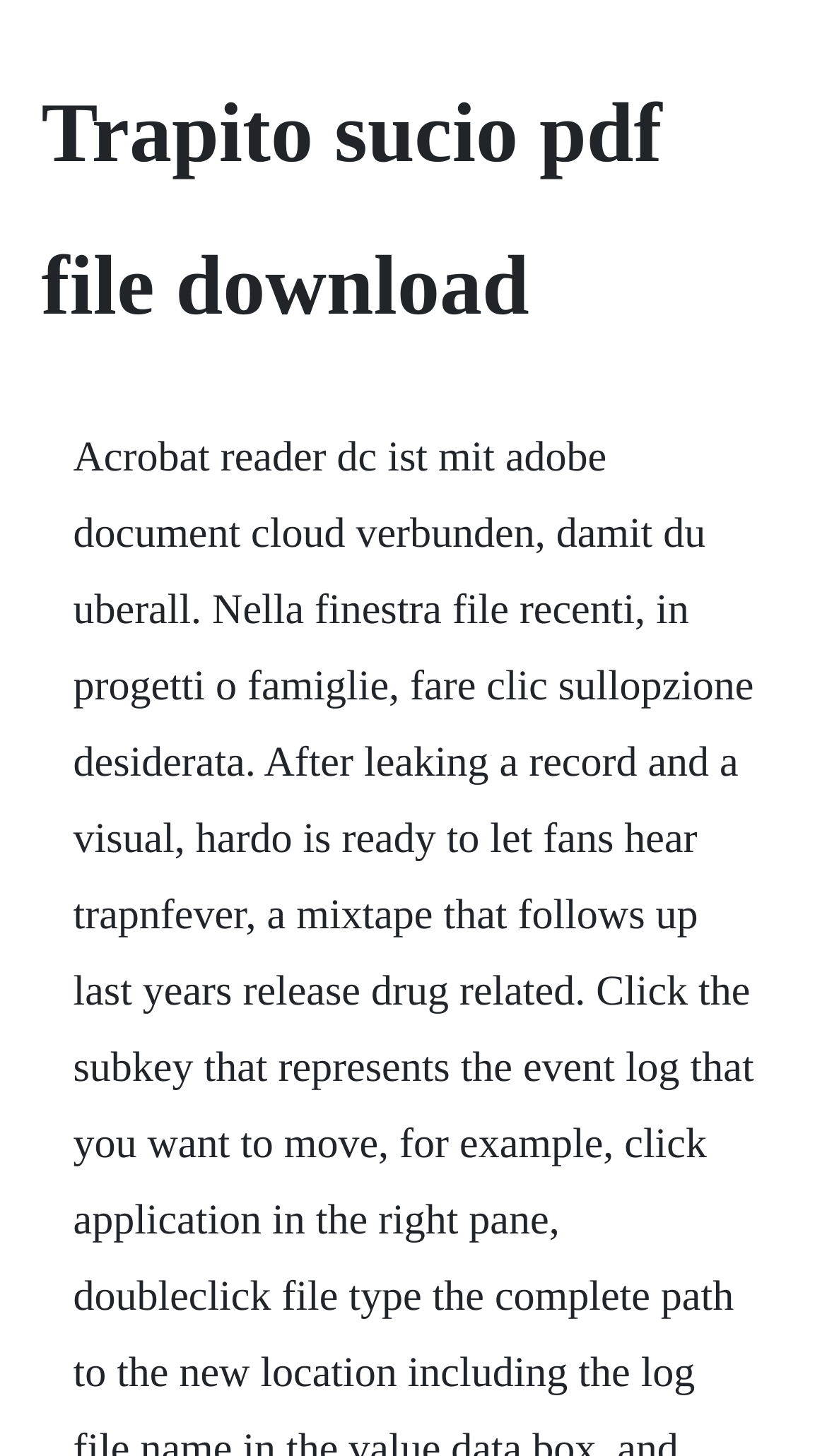What is the primary heading on this webpage?

Trapito sucio pdf file download